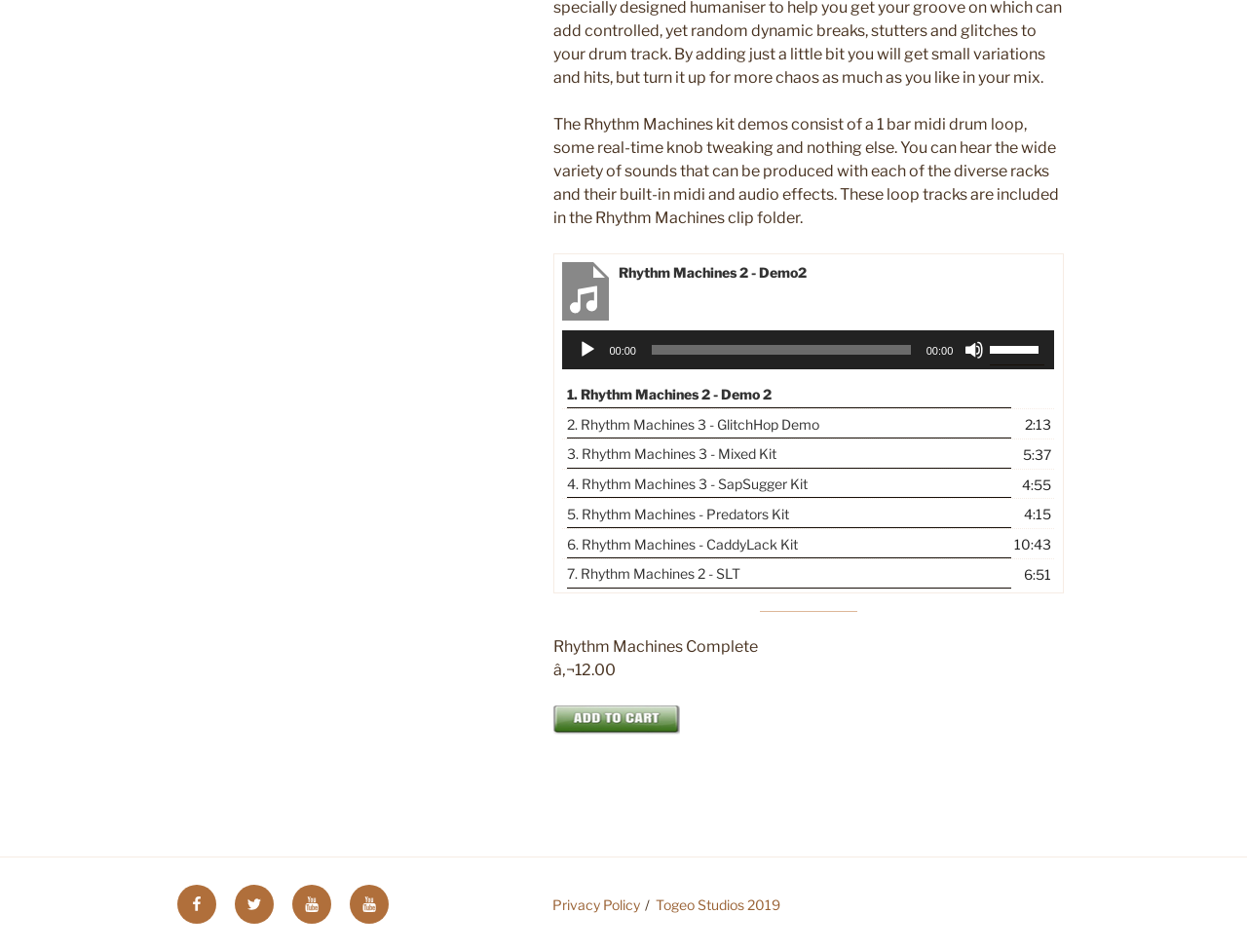How many social media links are in the footer?
Analyze the image and deliver a detailed answer to the question.

The footer contains 4 social media links, which are 'Facebook', 'Twitter', 'Togeo Studios', and 'Togeo Music'. They are part of the navigation element 'Footer Social Links Menu' with a bounding box coordinate of [0.142, 0.929, 0.4, 0.979].